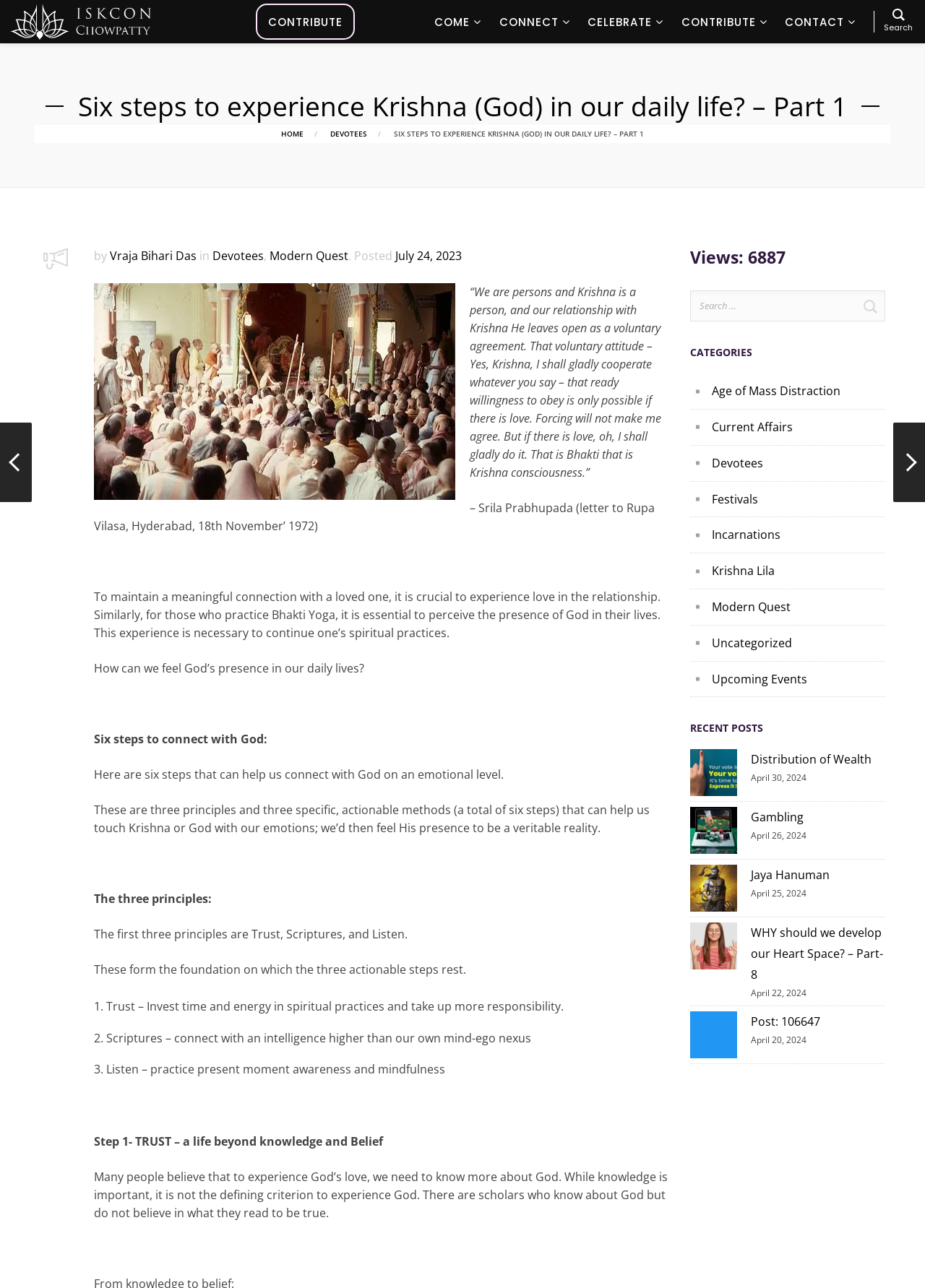Provide the bounding box coordinates of the section that needs to be clicked to accomplish the following instruction: "Search for something."

[0.746, 0.226, 0.957, 0.25]